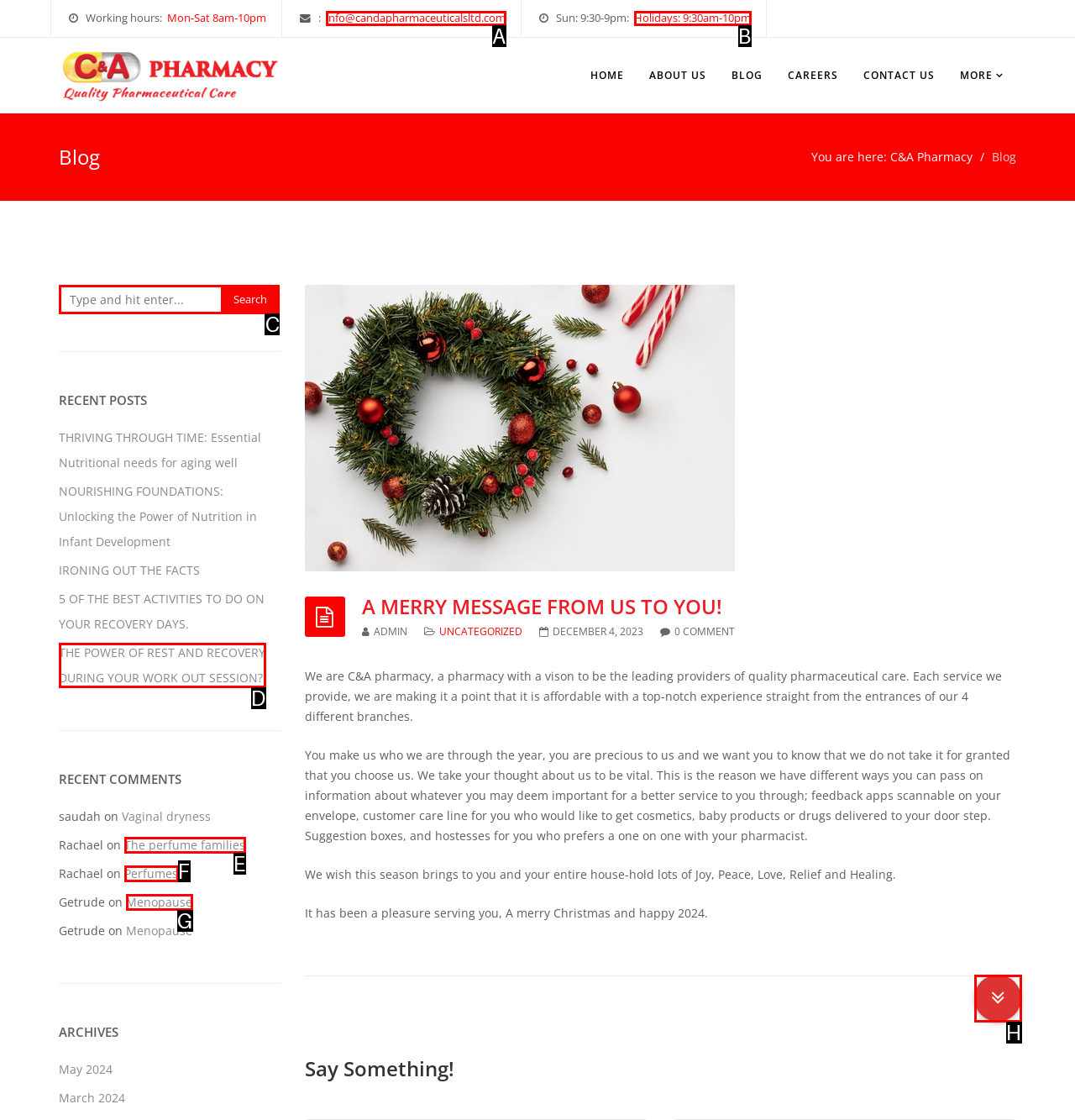From the given options, find the HTML element that fits the description: name="s" placeholder="Type and hit enter...". Reply with the letter of the chosen element.

C